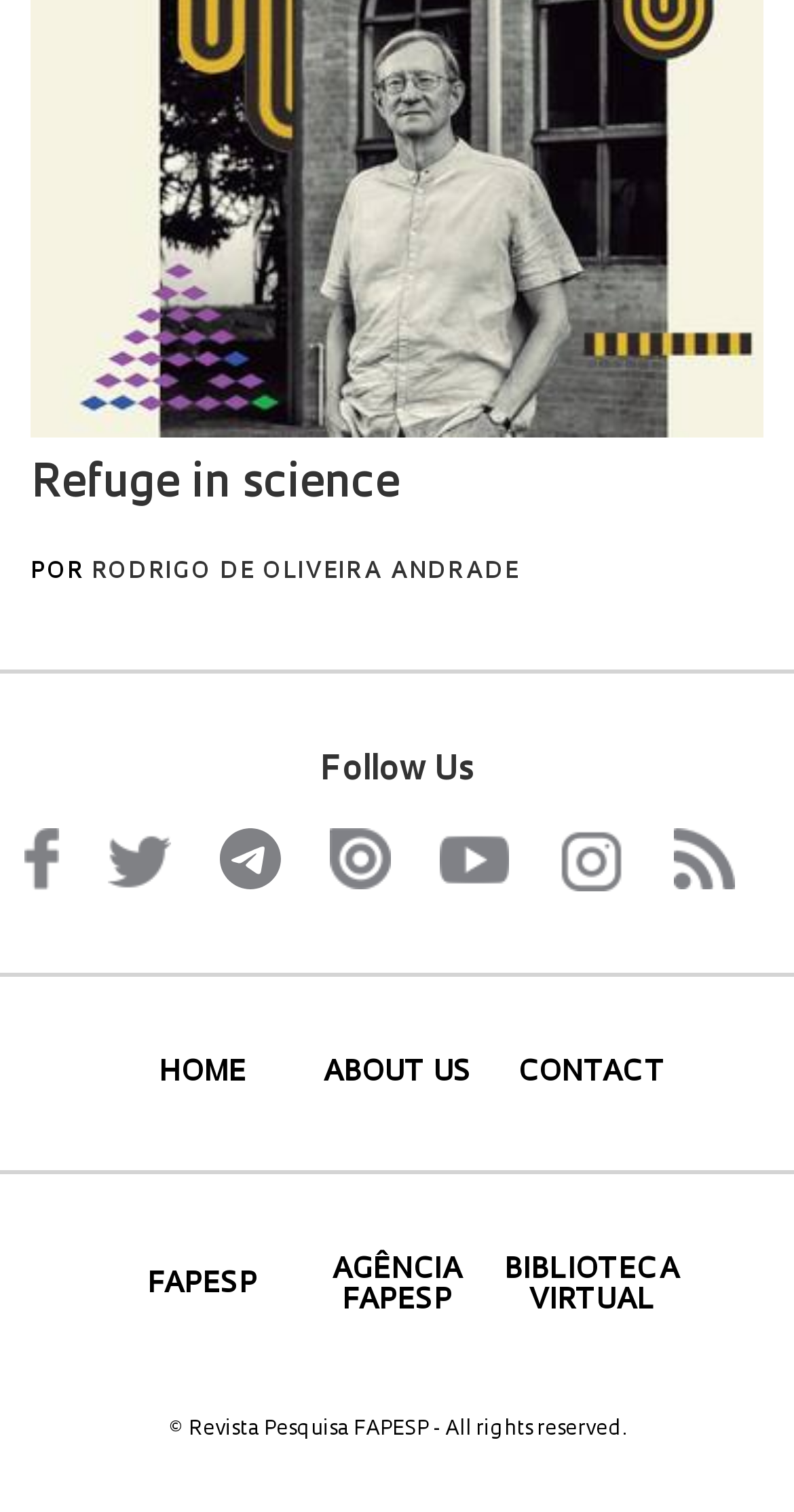Find the bounding box coordinates of the clickable area required to complete the following action: "Follow us on Facebook".

[0.031, 0.547, 0.074, 0.589]